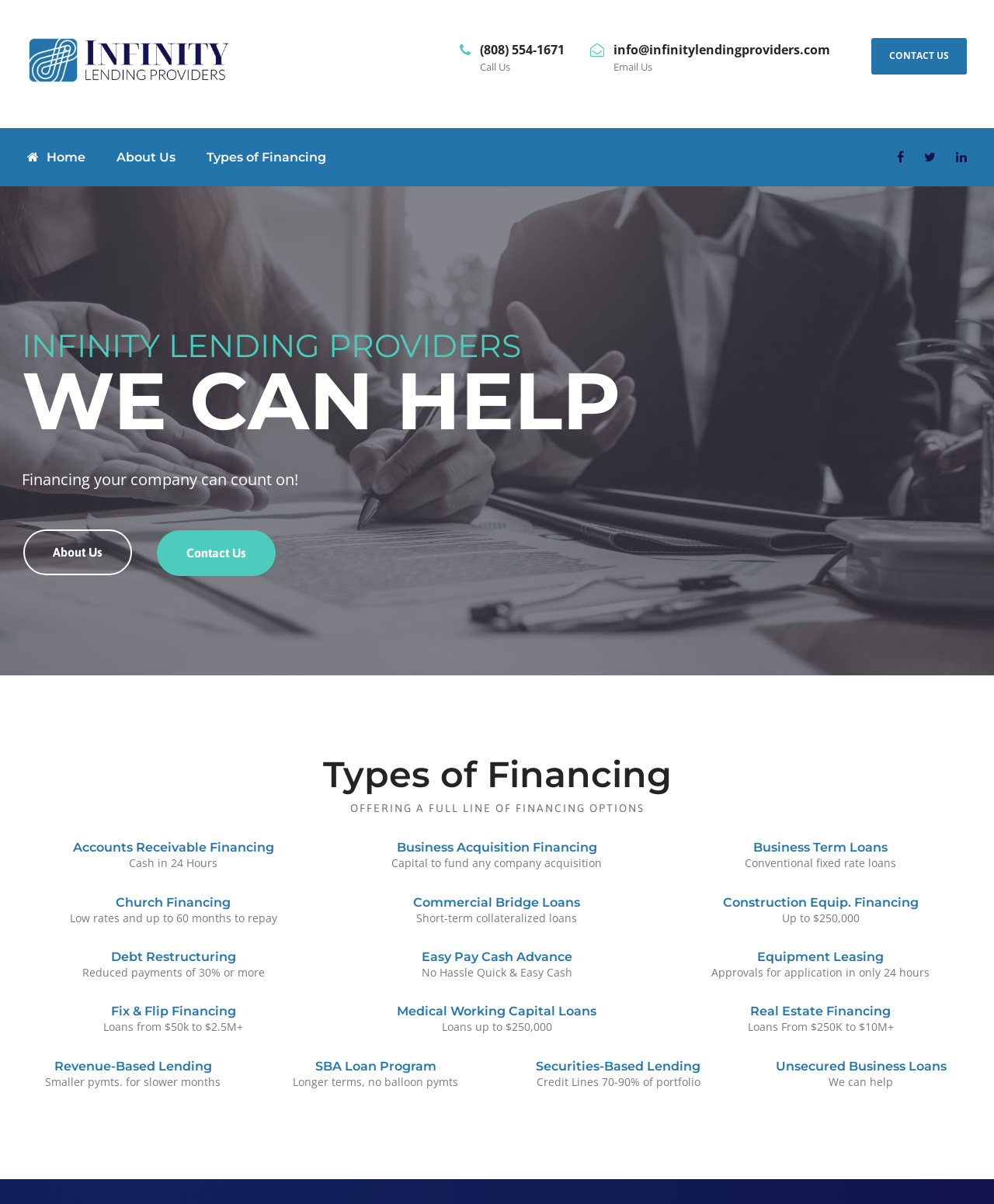How many financing options are available?
Based on the image, respond with a single word or phrase.

15